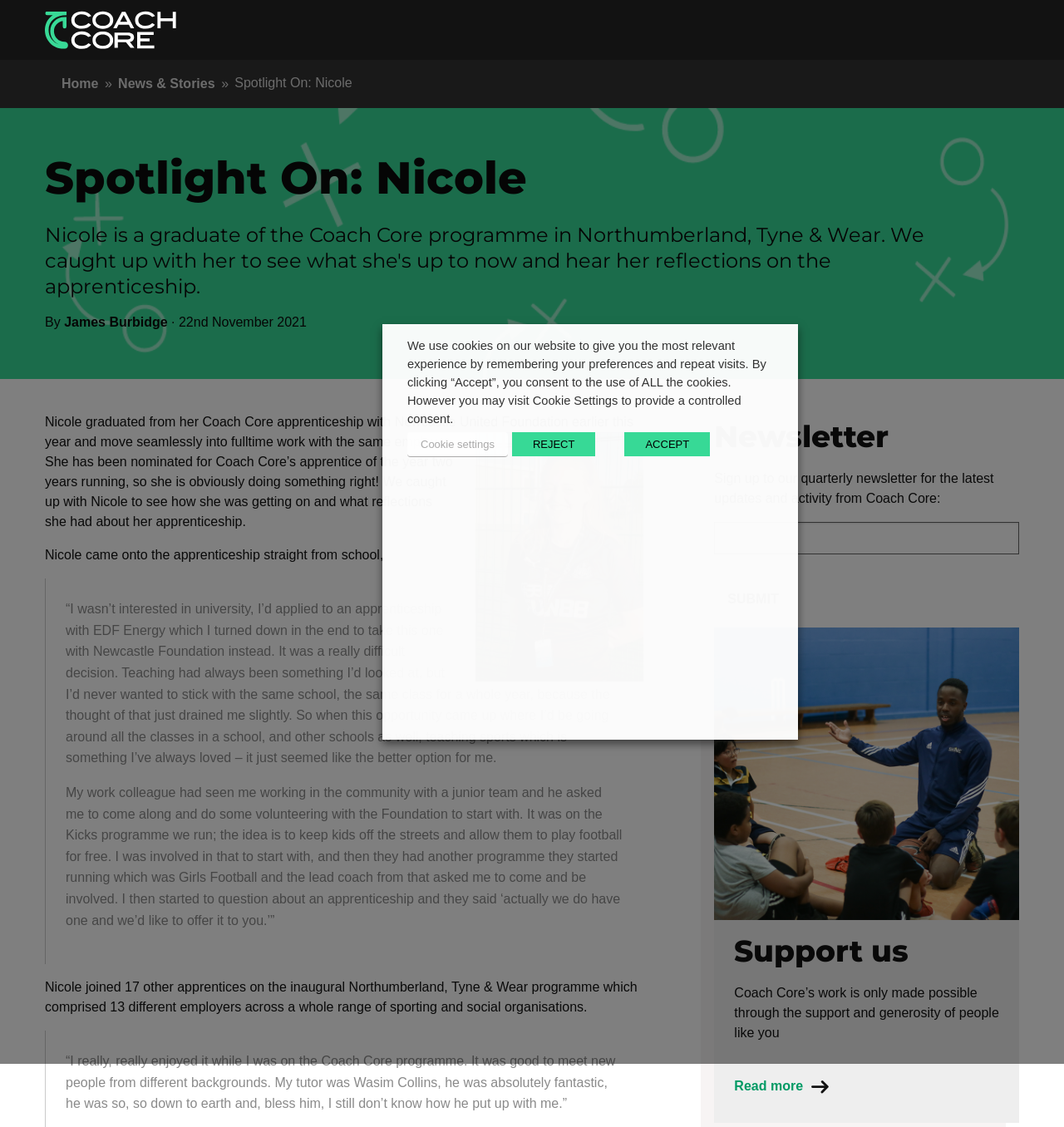How often is the newsletter sent out?
Based on the visual details in the image, please answer the question thoroughly.

The webpage invites users to sign up to their quarterly newsletter for the latest updates and activity from Coach Core.